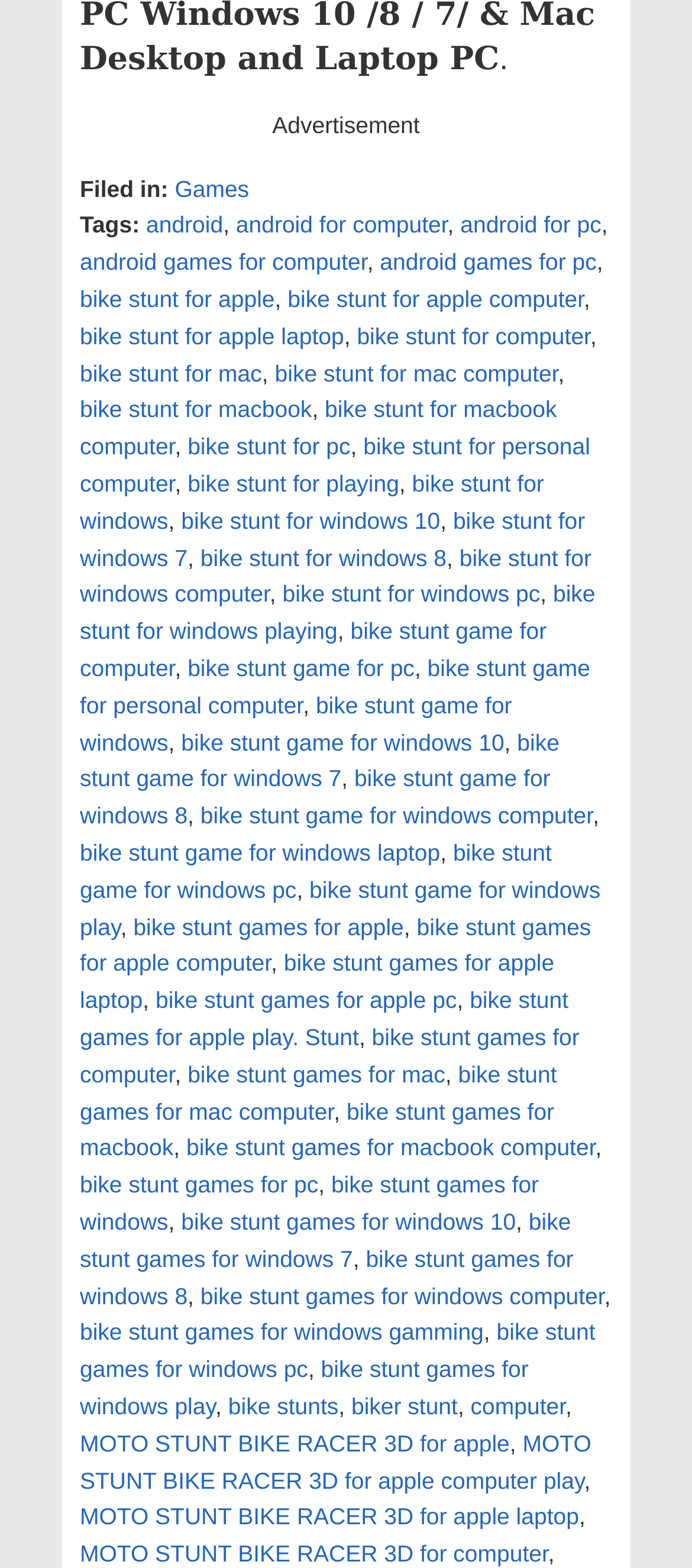Identify the bounding box for the UI element that is described as follows: "computer".

[0.68, 0.888, 0.817, 0.905]